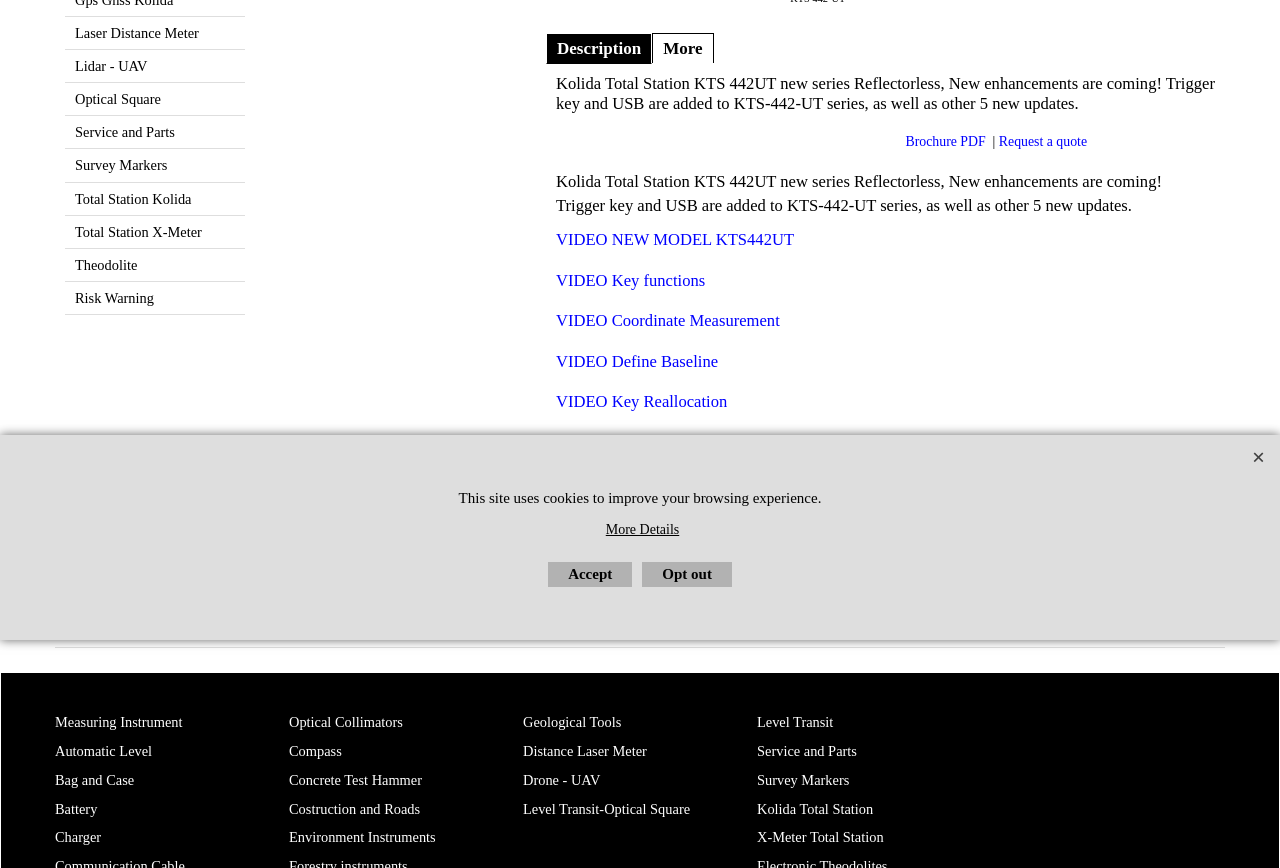Identify the bounding box coordinates for the UI element described as: "VIDEO Offset Measurement". The coordinates should be provided as four floats between 0 and 1: [left, top, right, bottom].

[0.434, 0.545, 0.584, 0.567]